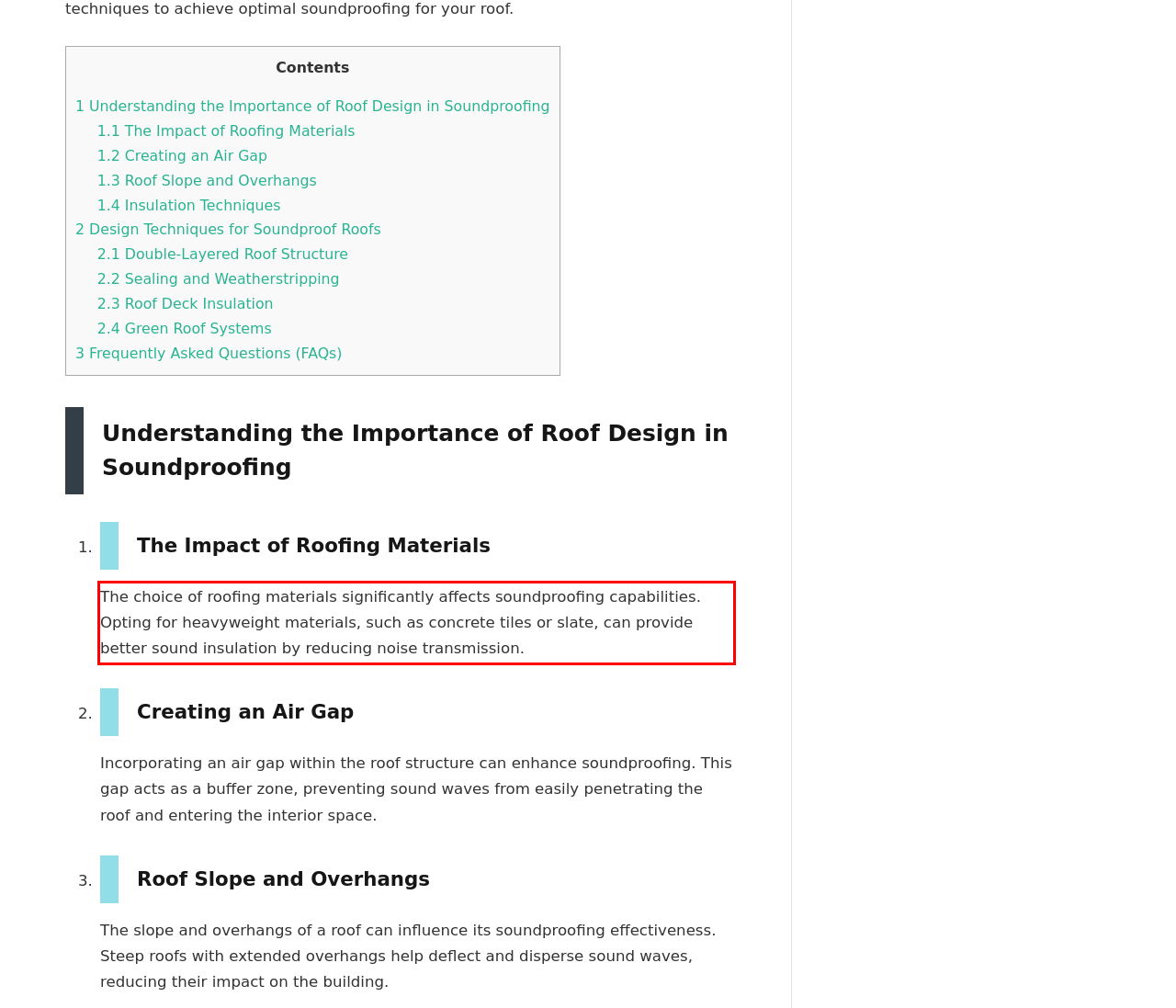Please perform OCR on the UI element surrounded by the red bounding box in the given webpage screenshot and extract its text content.

The choice of roofing materials significantly affects soundproofing capabilities. Opting for heavyweight materials, such as concrete tiles or slate, can provide better sound insulation by reducing noise transmission.